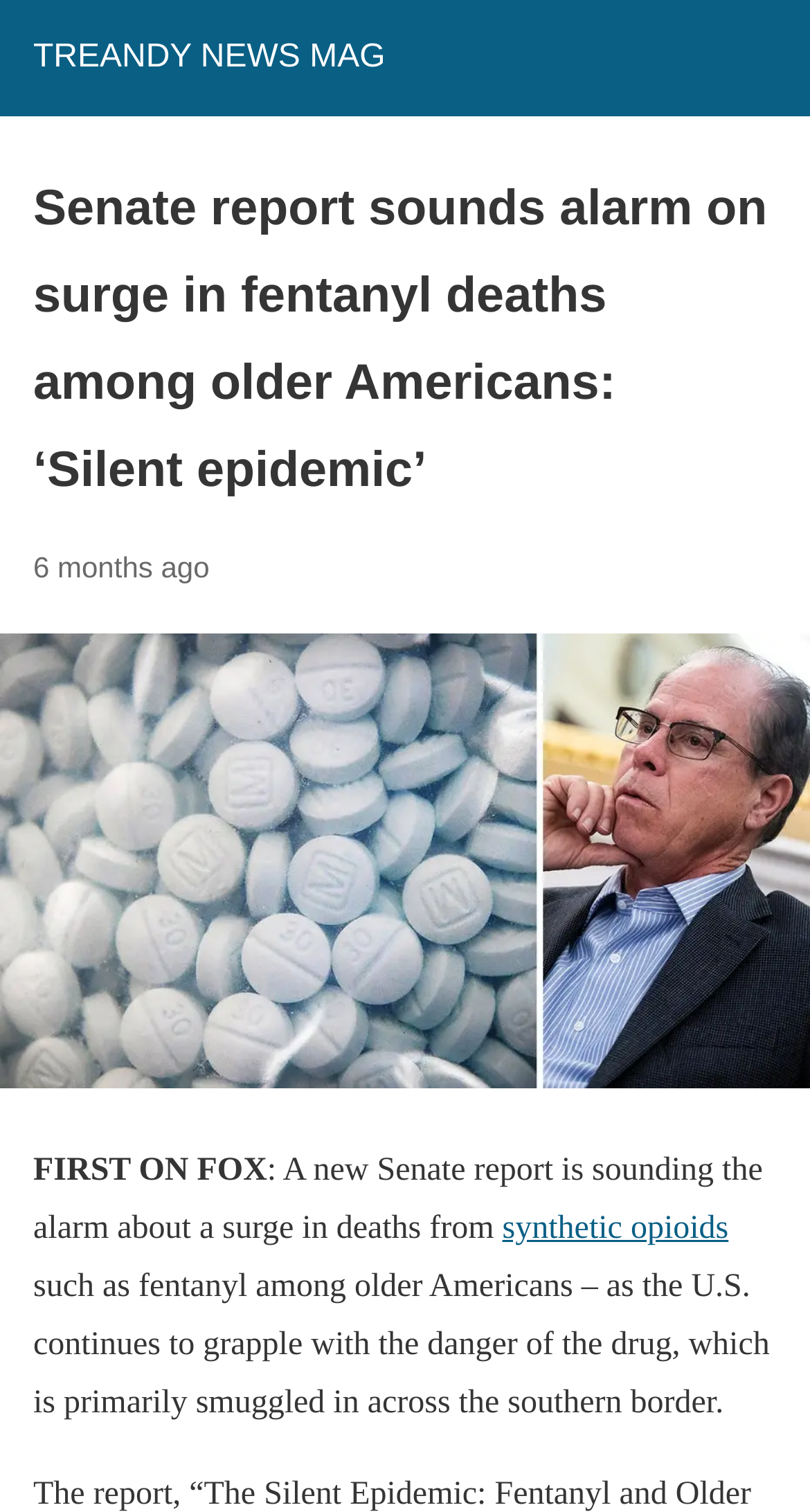What type of opioids are mentioned in the report?
Answer the question with a single word or phrase derived from the image.

Synthetic opioids